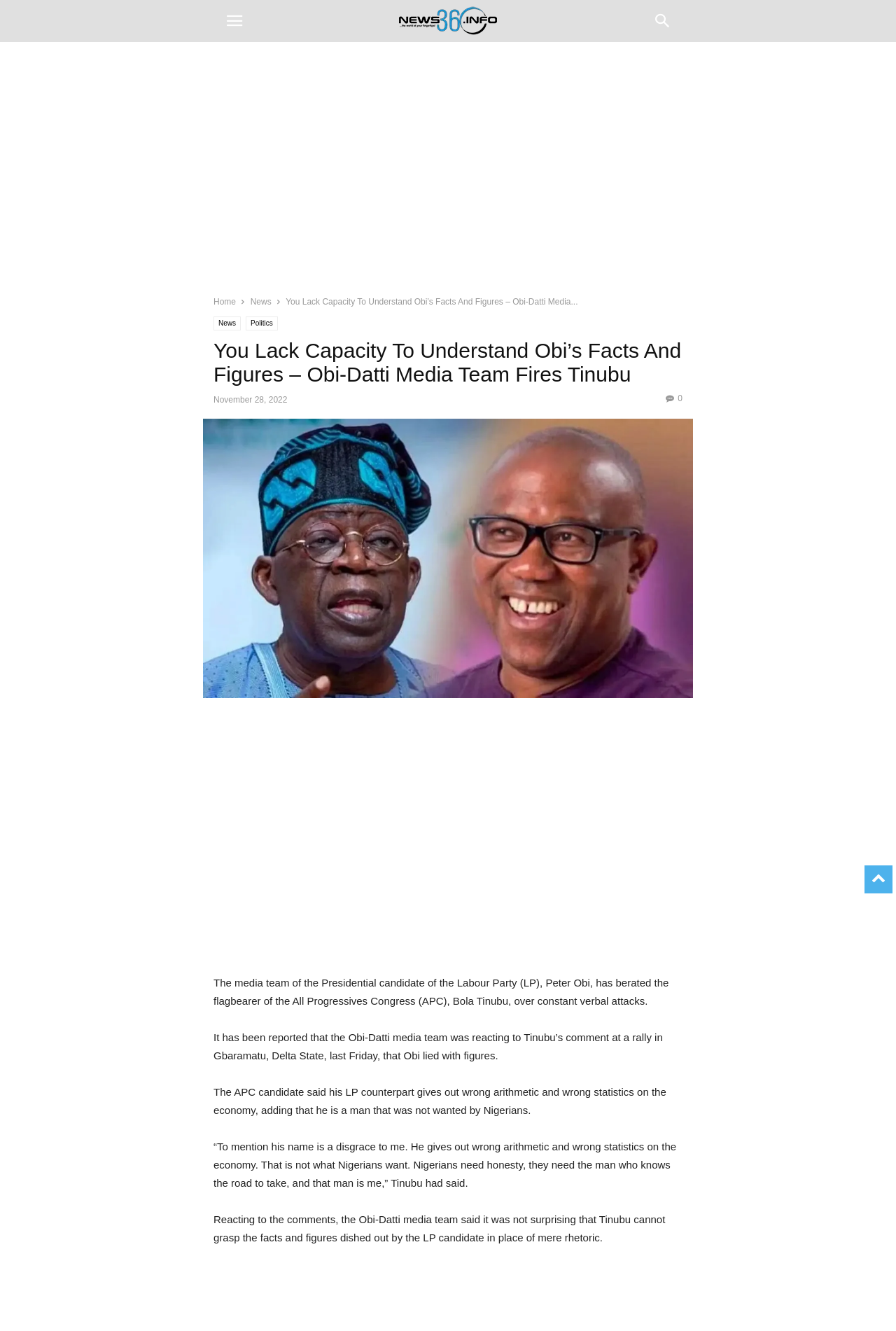Extract the main title from the webpage and generate its text.

You Lack Capacity To Understand Obi’s Facts And Figures – Obi-Datti Media Team Fires Tinubu